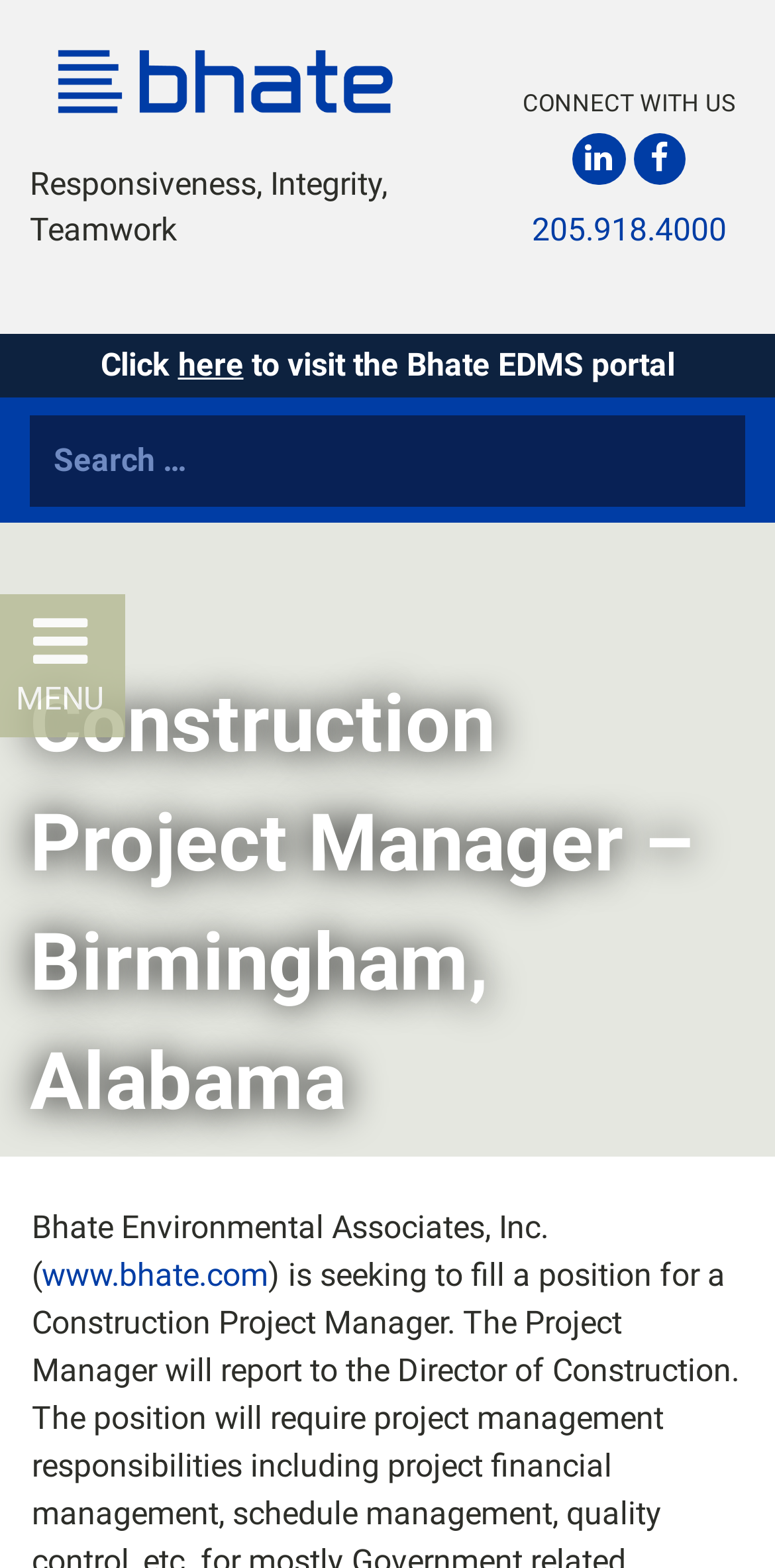Find the bounding box coordinates of the element I should click to carry out the following instruction: "Visit the Bhate EDMS portal".

[0.129, 0.22, 0.871, 0.244]